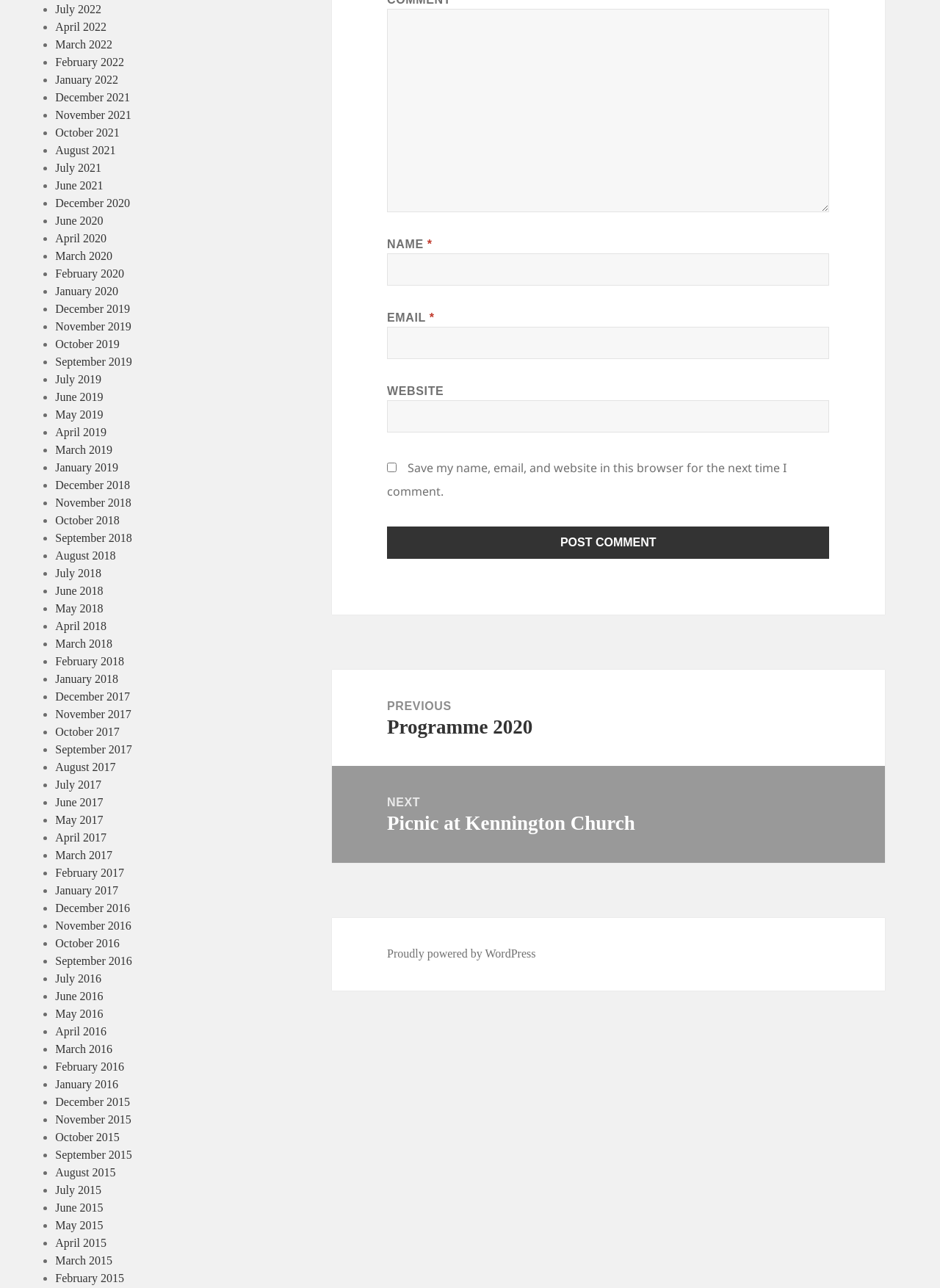Locate the bounding box of the user interface element based on this description: "parent_node: EMAIL * aria-describedby="email-notes" name="email"".

[0.412, 0.254, 0.882, 0.279]